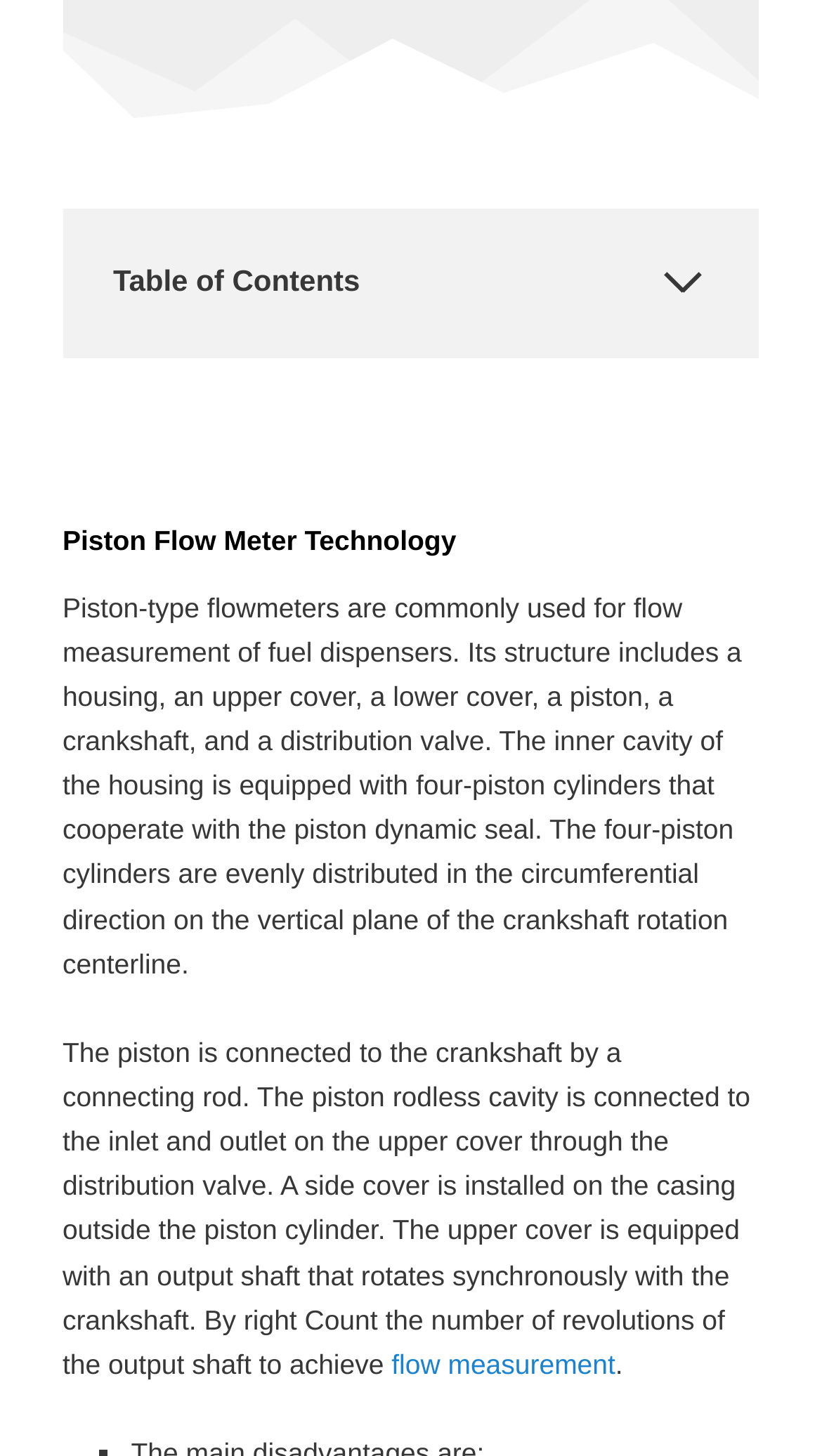Please answer the following question using a single word or phrase: 
What is the purpose of piston-type flowmeters?

Flow measurement